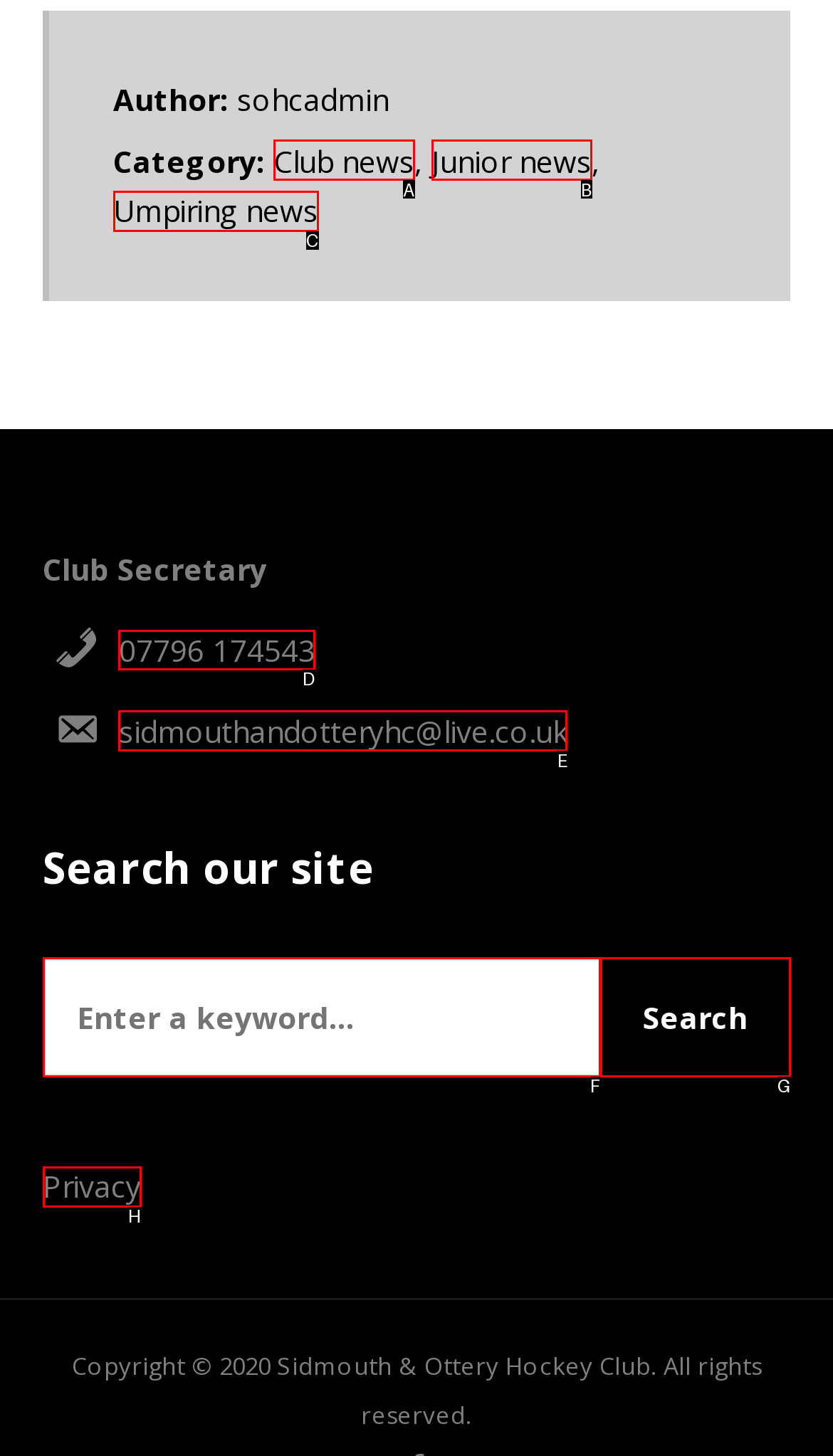Identify the letter of the option to click in order to Contact the club secretary. Answer with the letter directly.

D